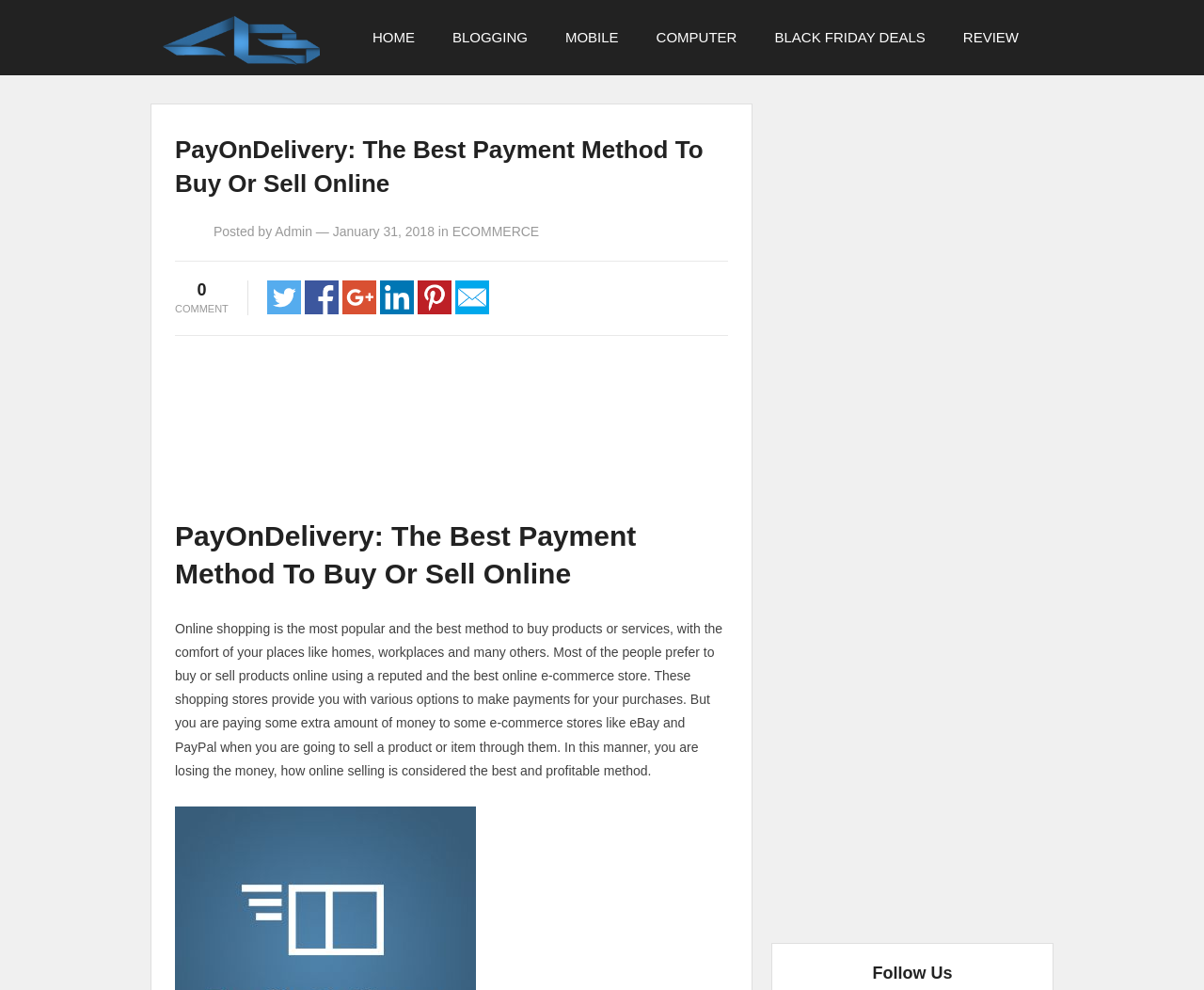What is the main heading of this webpage? Please extract and provide it.

PayOnDelivery: The Best Payment Method To Buy Or Sell Online